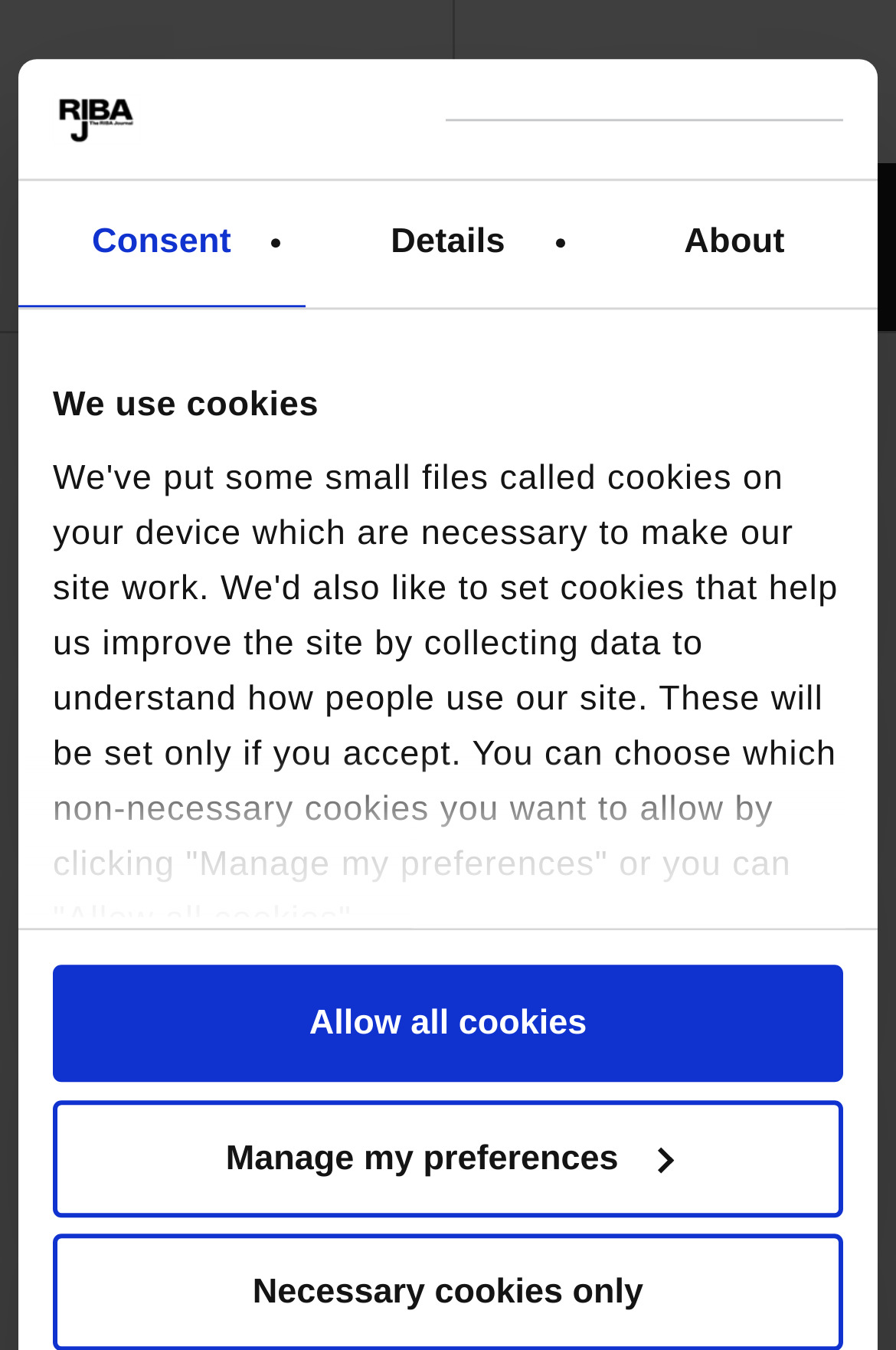Using the provided element description: "Allow all cookies", determine the bounding box coordinates of the corresponding UI element in the screenshot.

[0.059, 0.716, 0.941, 0.802]